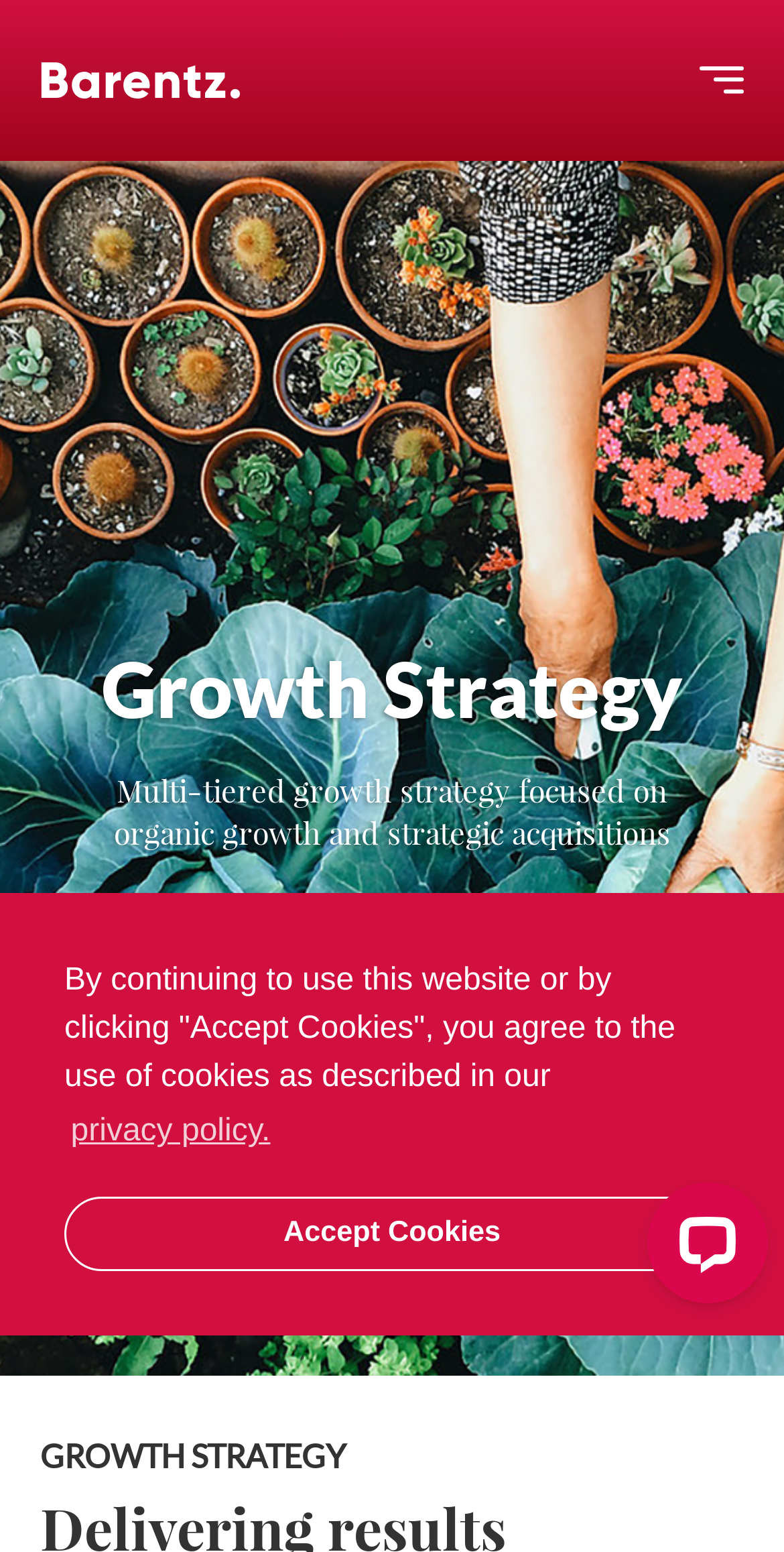What is the purpose of the 'LiveChat' iframe?
Based on the screenshot, respond with a single word or phrase.

Customer support